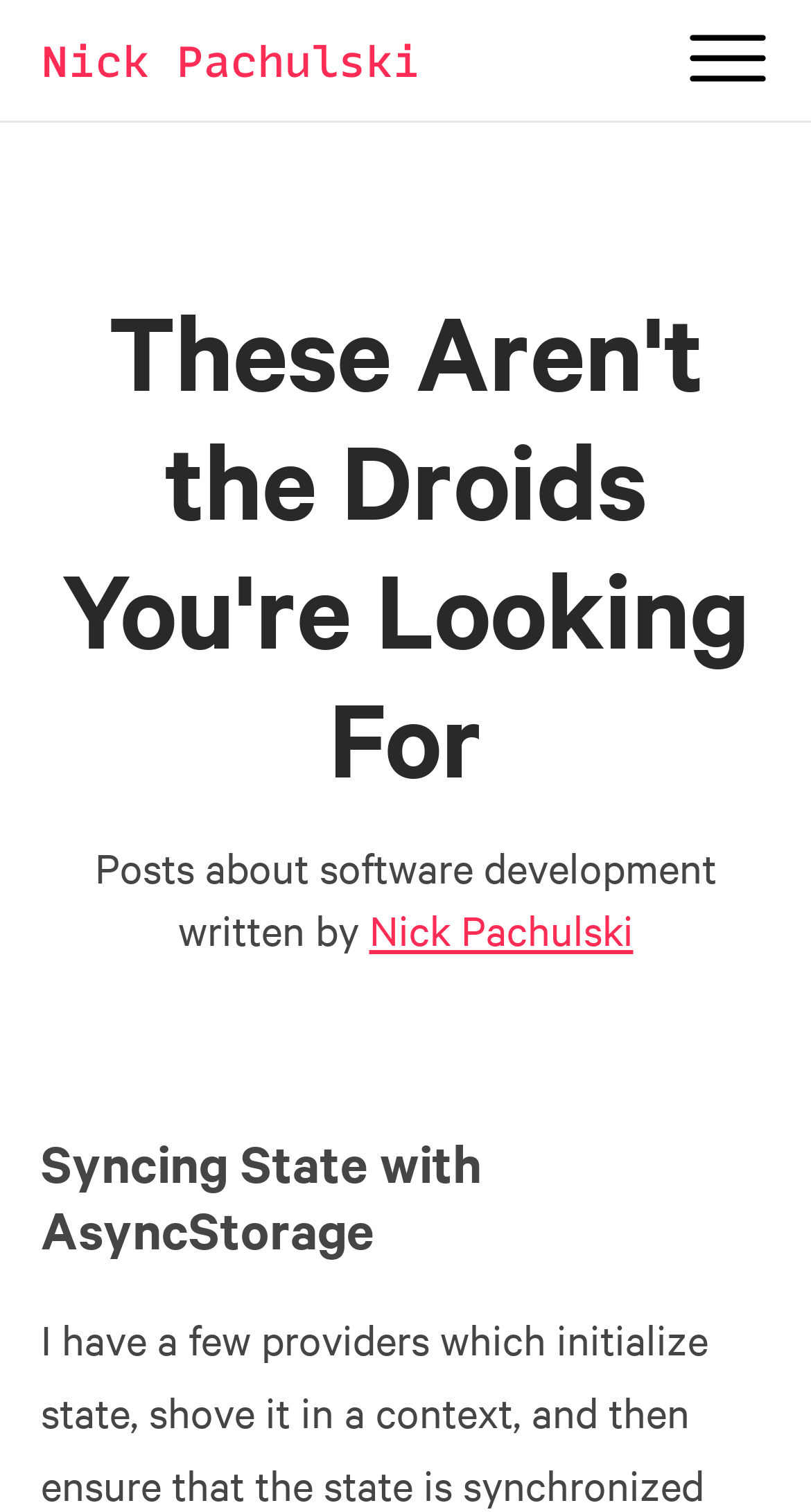What is the purpose of the button with the image?
Provide a one-word or short-phrase answer based on the image.

Menu